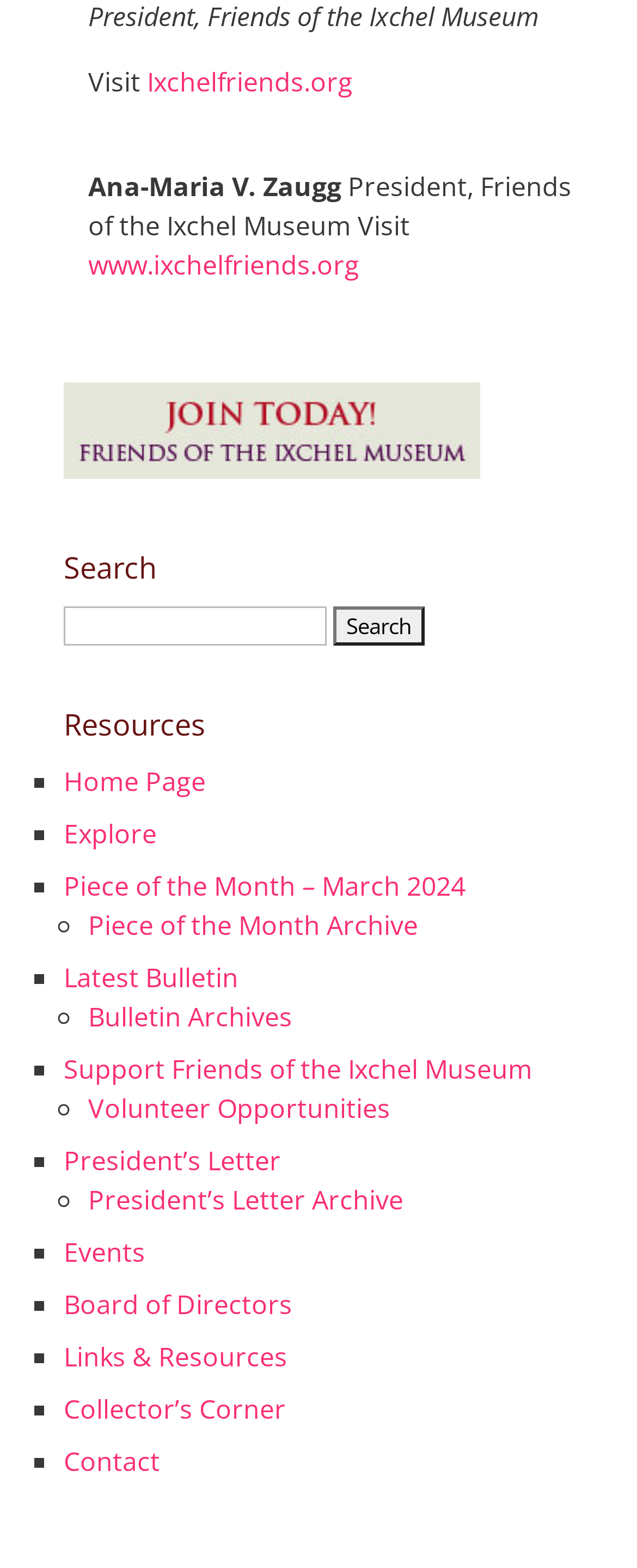Respond with a single word or phrase:
What is the title of the 'Piece of the Month' for March 2024?

Piece of the Month – March 2024